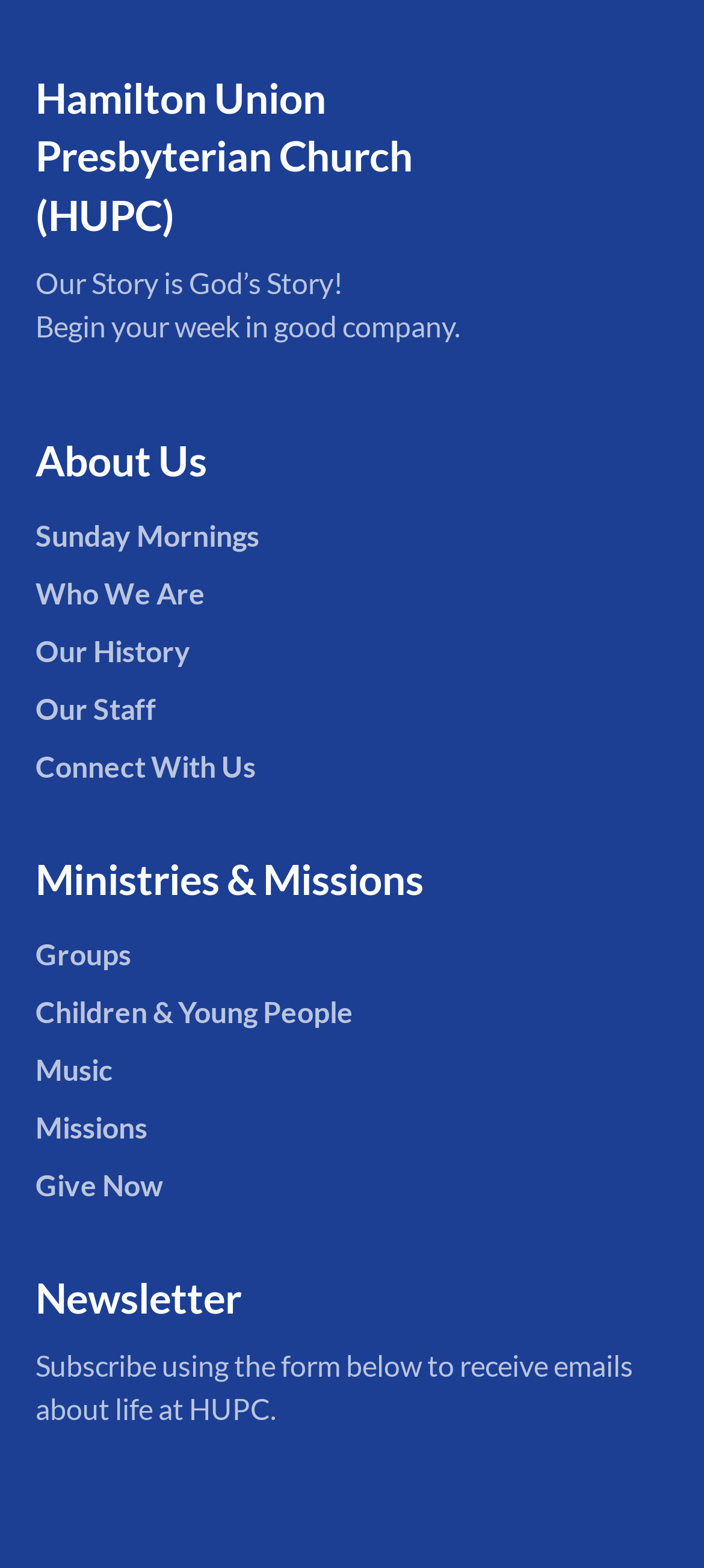Please identify the bounding box coordinates of the clickable region that I should interact with to perform the following instruction: "Read about Who We Are". The coordinates should be expressed as four float numbers between 0 and 1, i.e., [left, top, right, bottom].

[0.05, 0.367, 0.291, 0.389]